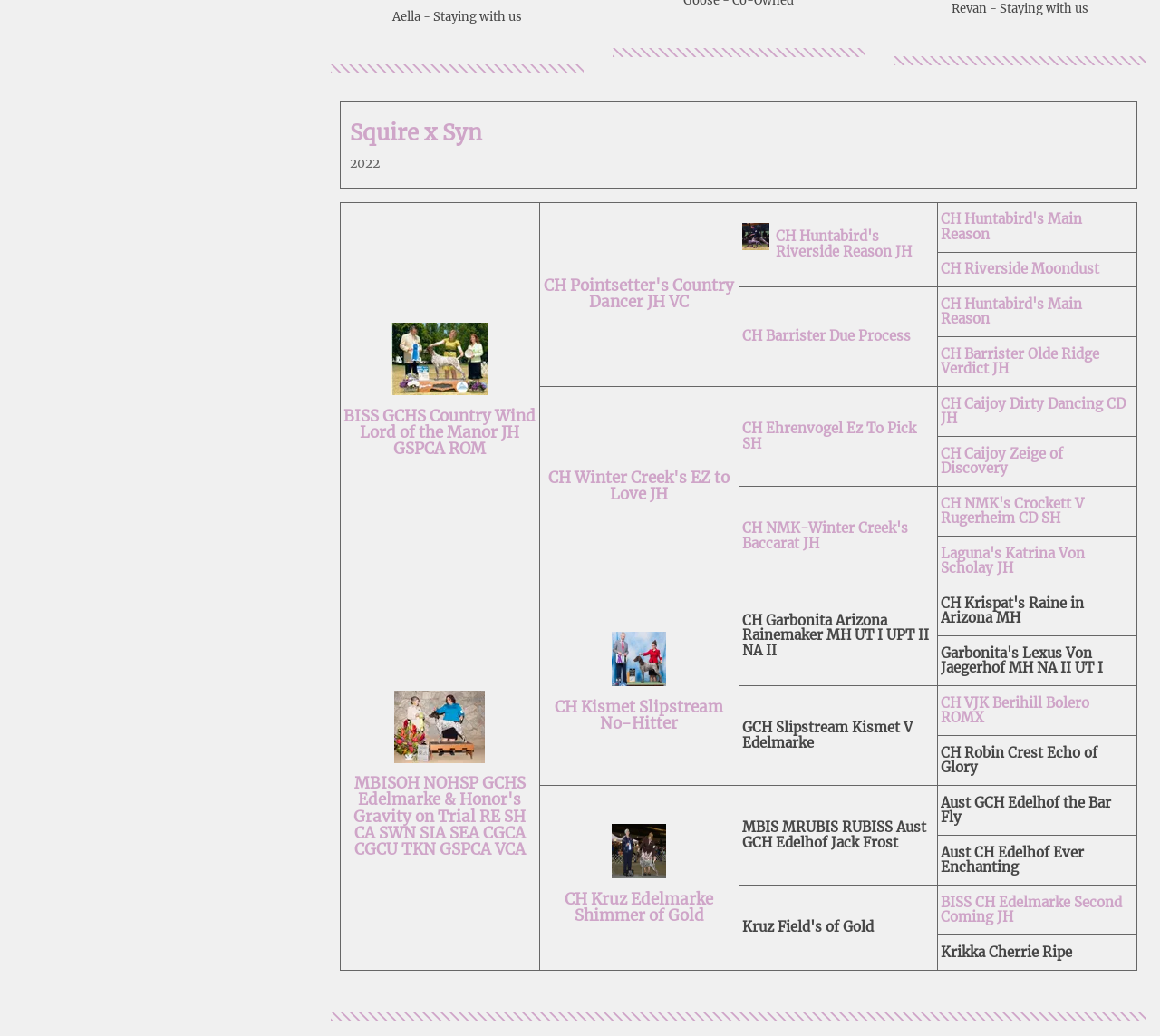Please determine the bounding box coordinates of the element's region to click for the following instruction: "Search for a specific term".

None